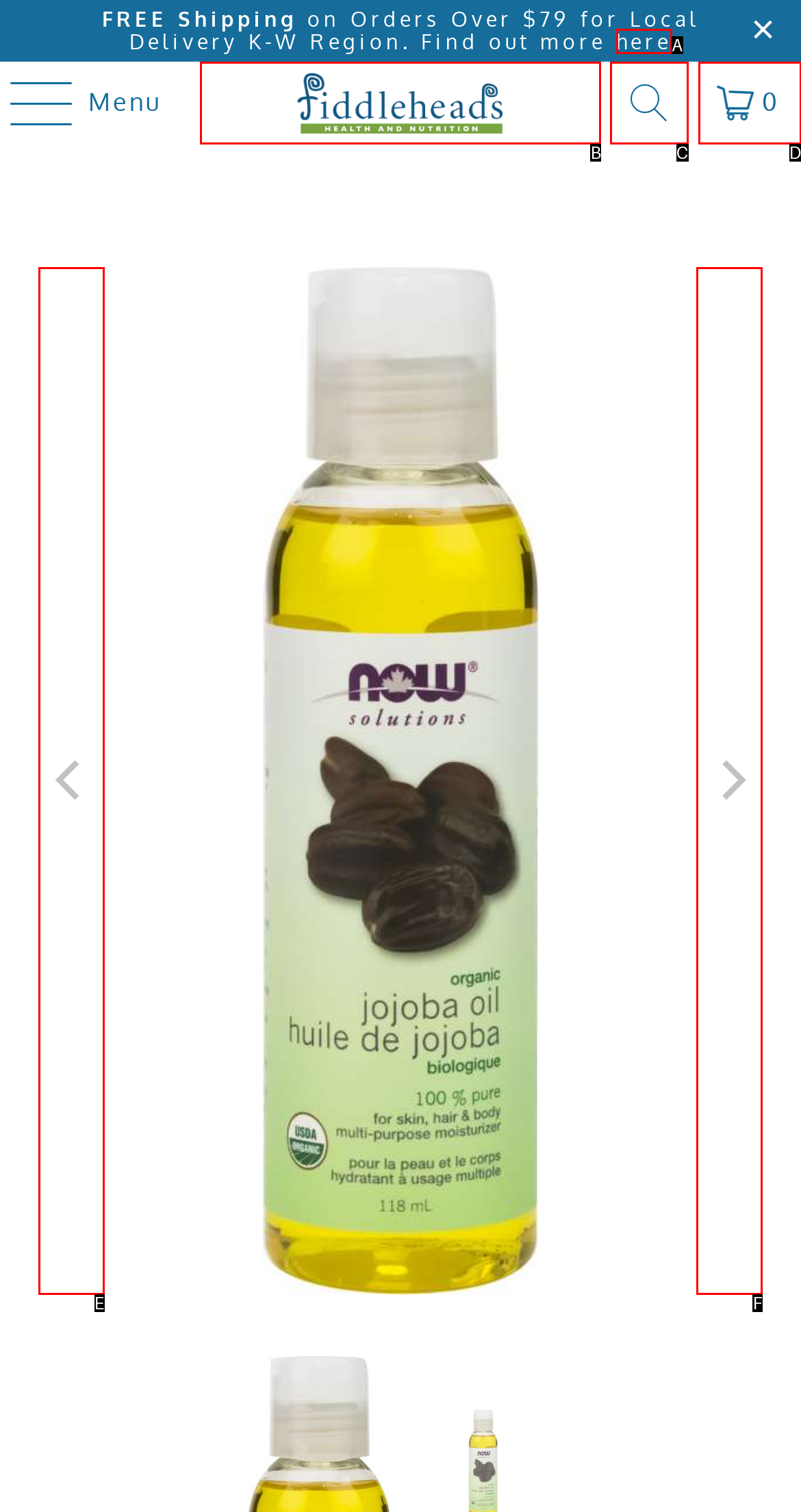Select the letter that corresponds to the description: parent_node: 0 title="Search". Provide your answer using the option's letter.

C